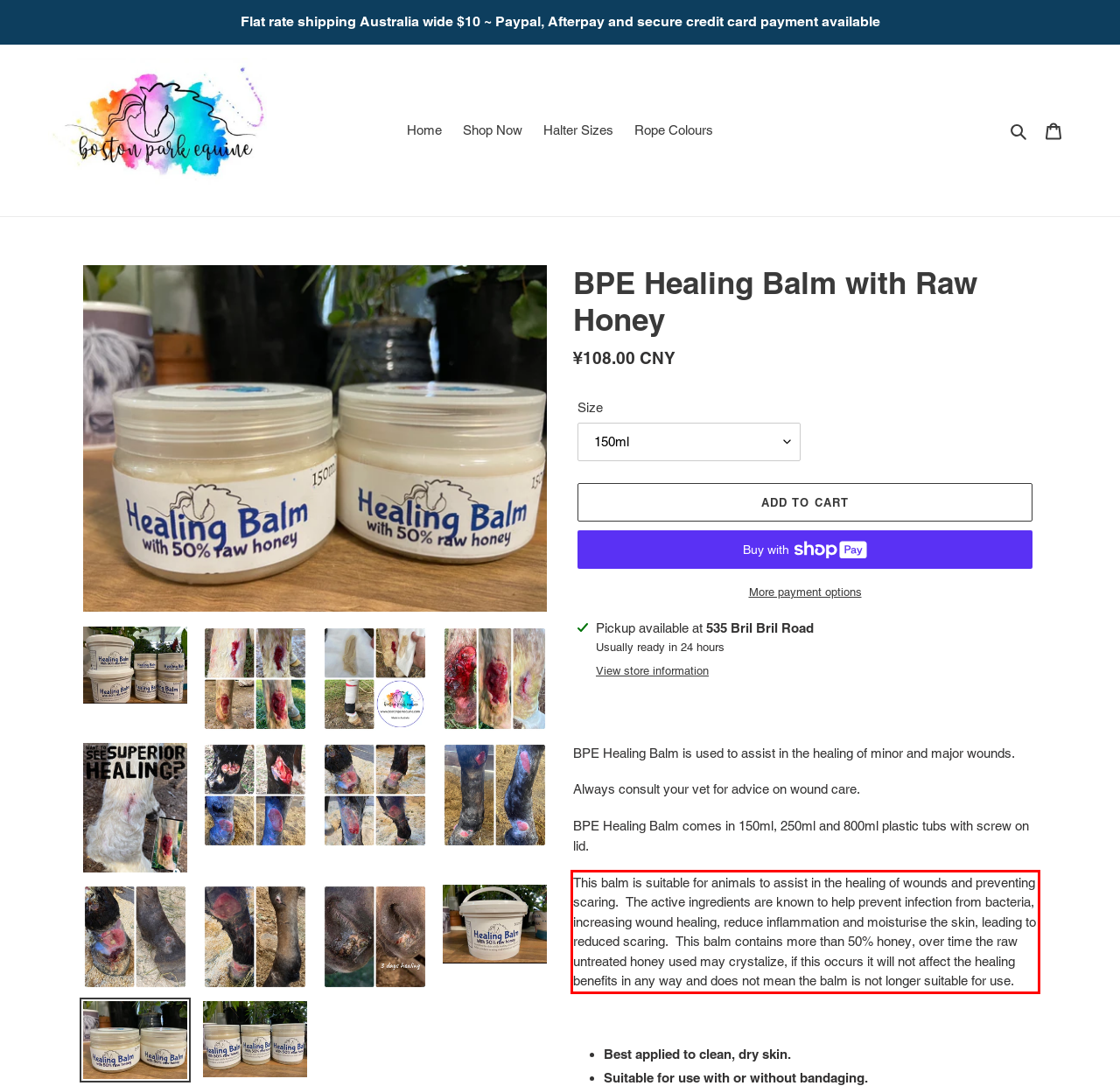Analyze the red bounding box in the provided webpage screenshot and generate the text content contained within.

This balm is suitable for animals to assist in the healing of wounds and preventing scaring. The active ingredients are known to help prevent infection from bacteria, increasing wound healing, reduce inflammation and moisturise the skin, leading to reduced scaring. This balm contains more than 50% honey, over time the raw untreated honey used may crystalize, if this occurs it will not affect the healing benefits in any way and does not mean the balm is not longer suitable for use.